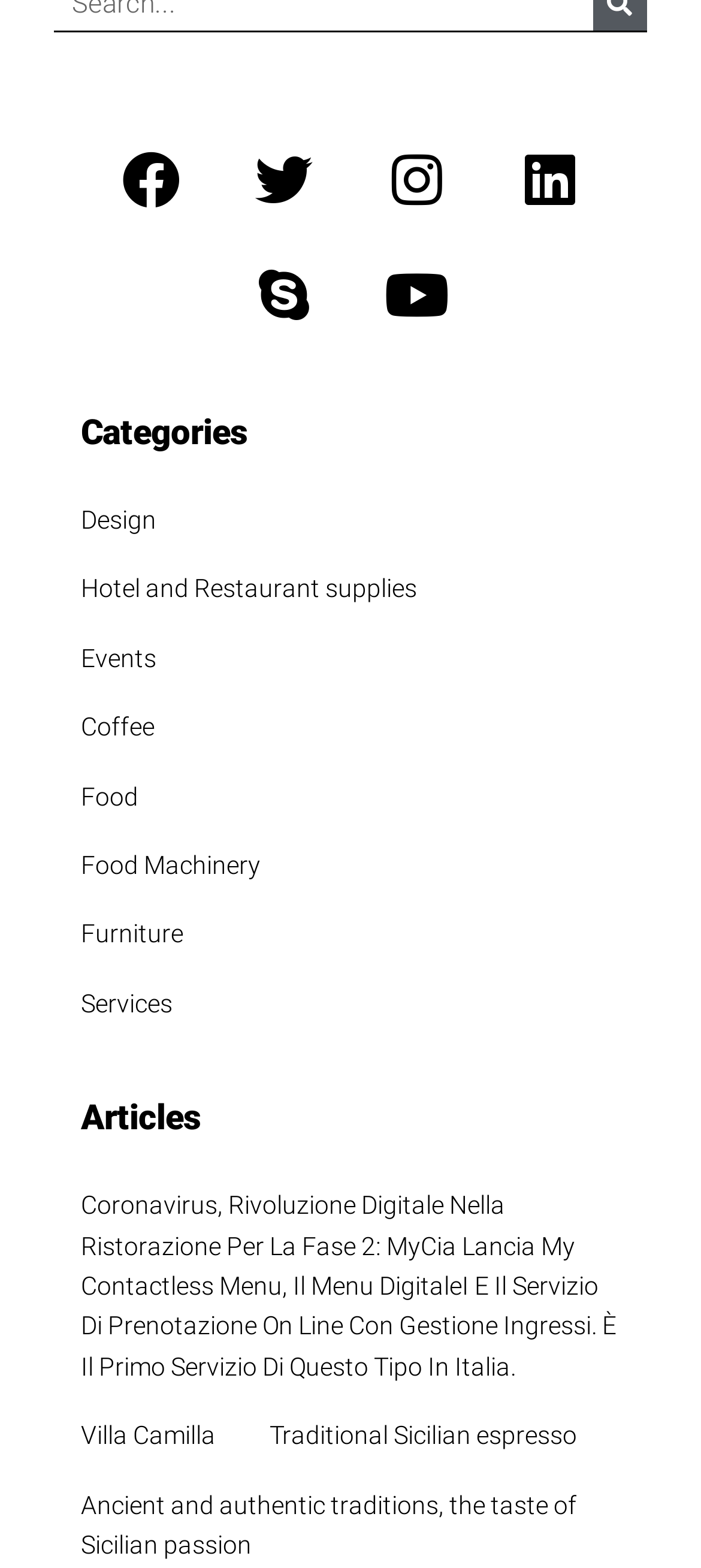Determine the bounding box coordinates of the section I need to click to execute the following instruction: "View Facebook page". Provide the coordinates as four float numbers between 0 and 1, i.e., [left, top, right, bottom].

[0.133, 0.078, 0.297, 0.151]